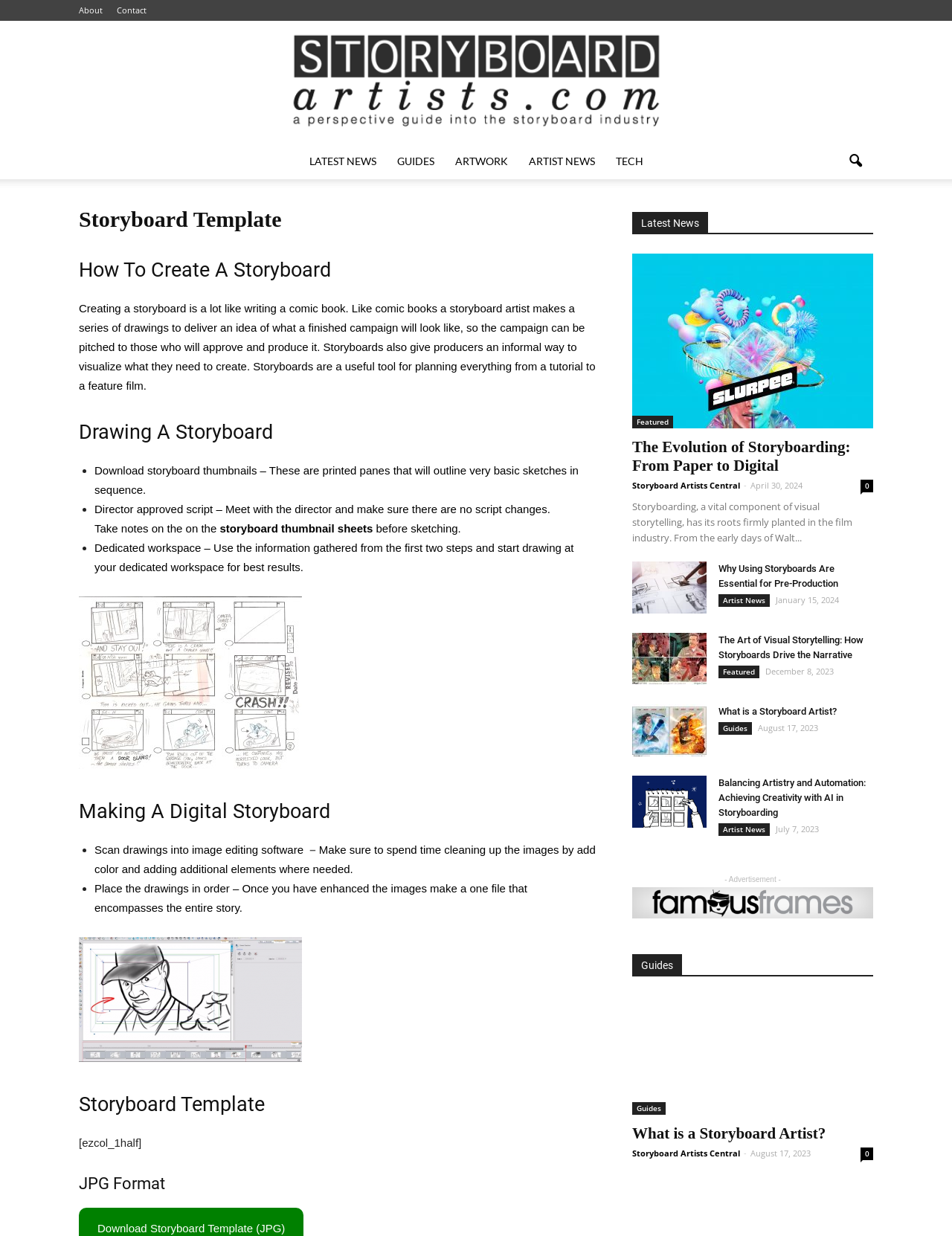What is the format of the storyboard template?
Look at the image and respond to the question as thoroughly as possible.

The webpage provides a storyboard template, and according to the heading 'JPG Format', the format of the template is JPG.